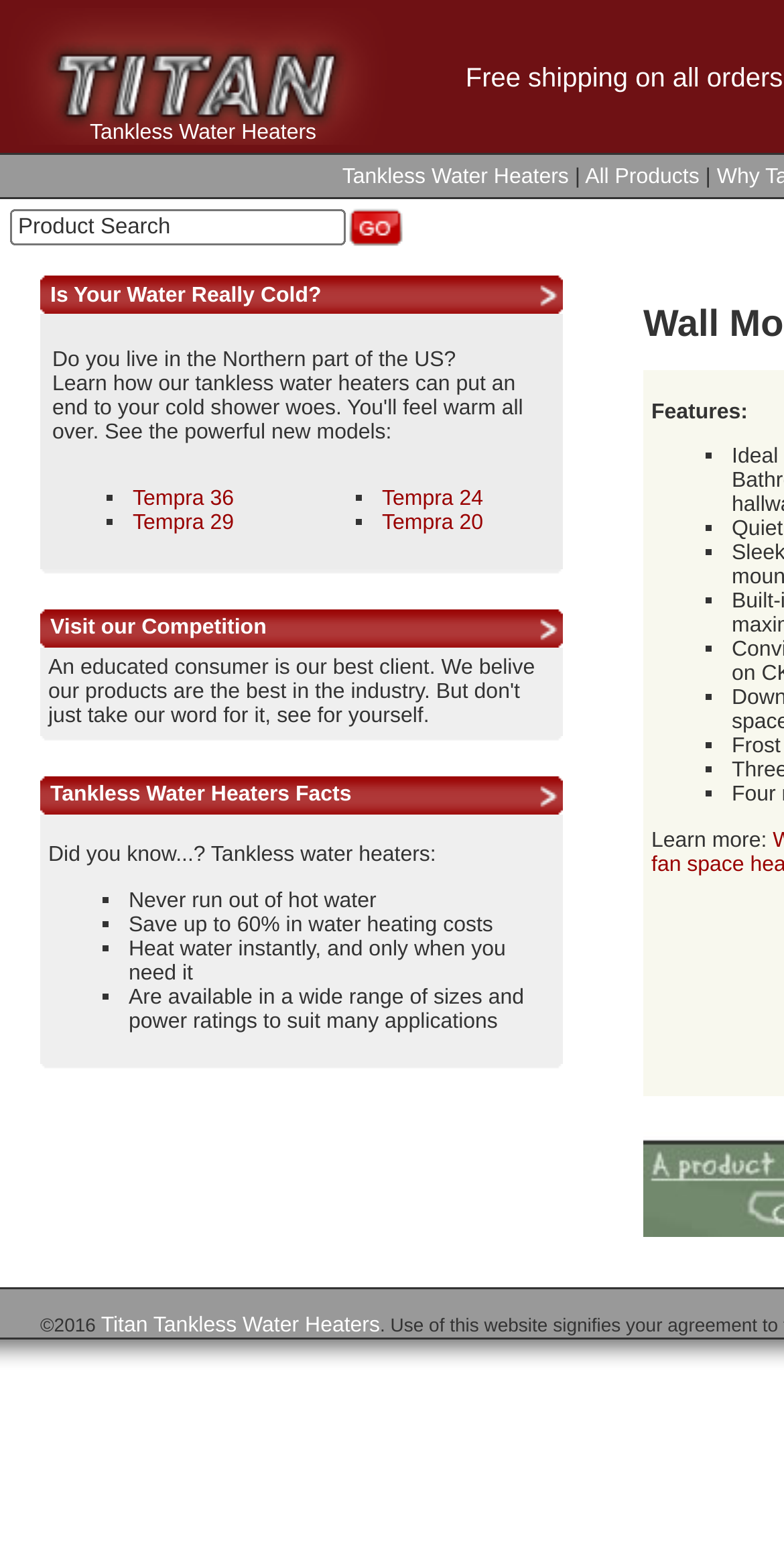Please answer the following question using a single word or phrase: 
What is the main topic of this webpage?

Tankless Water Heaters